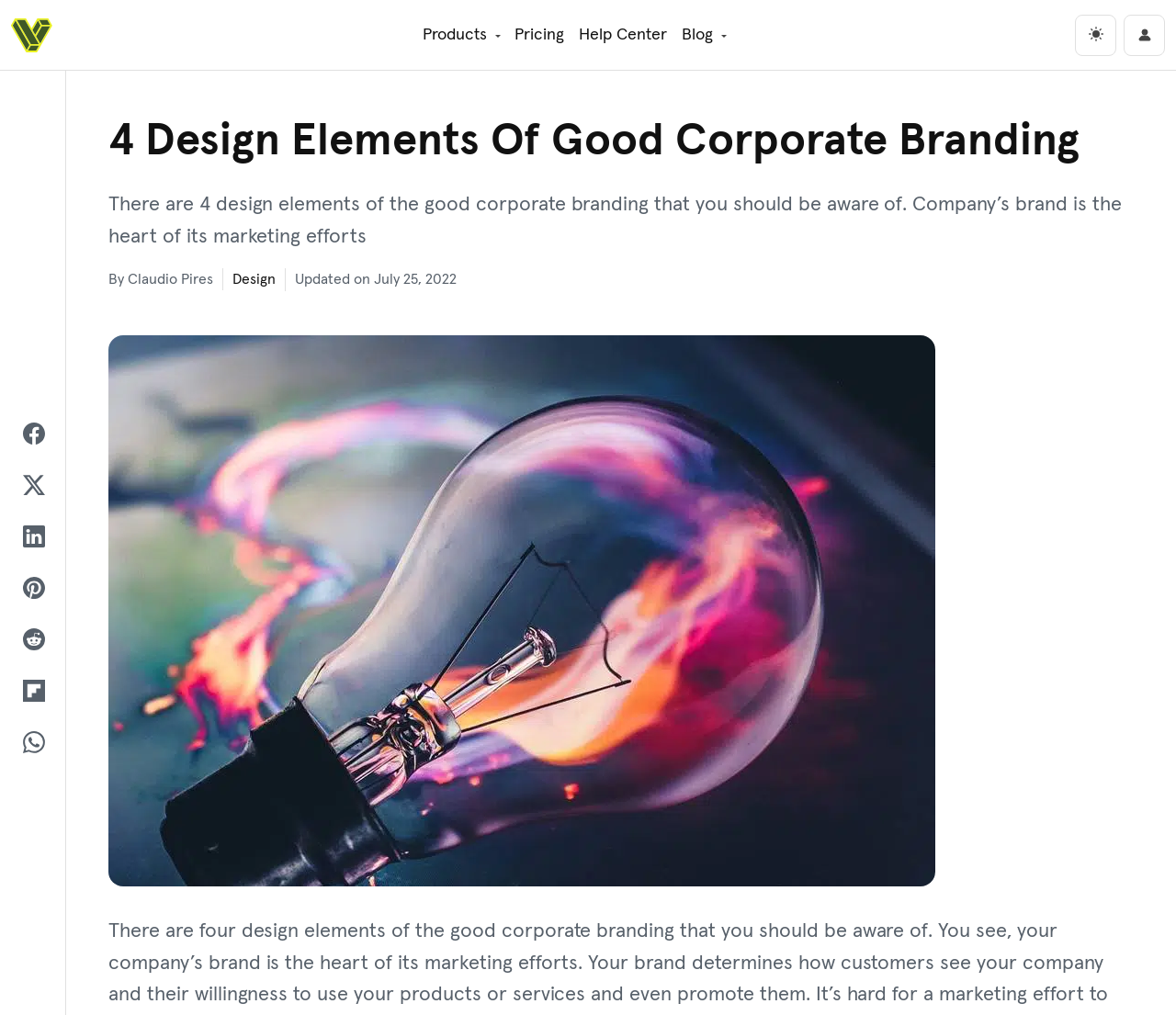Provide the bounding box coordinates of the HTML element this sentence describes: "Help Center".

[0.486, 0.014, 0.573, 0.055]